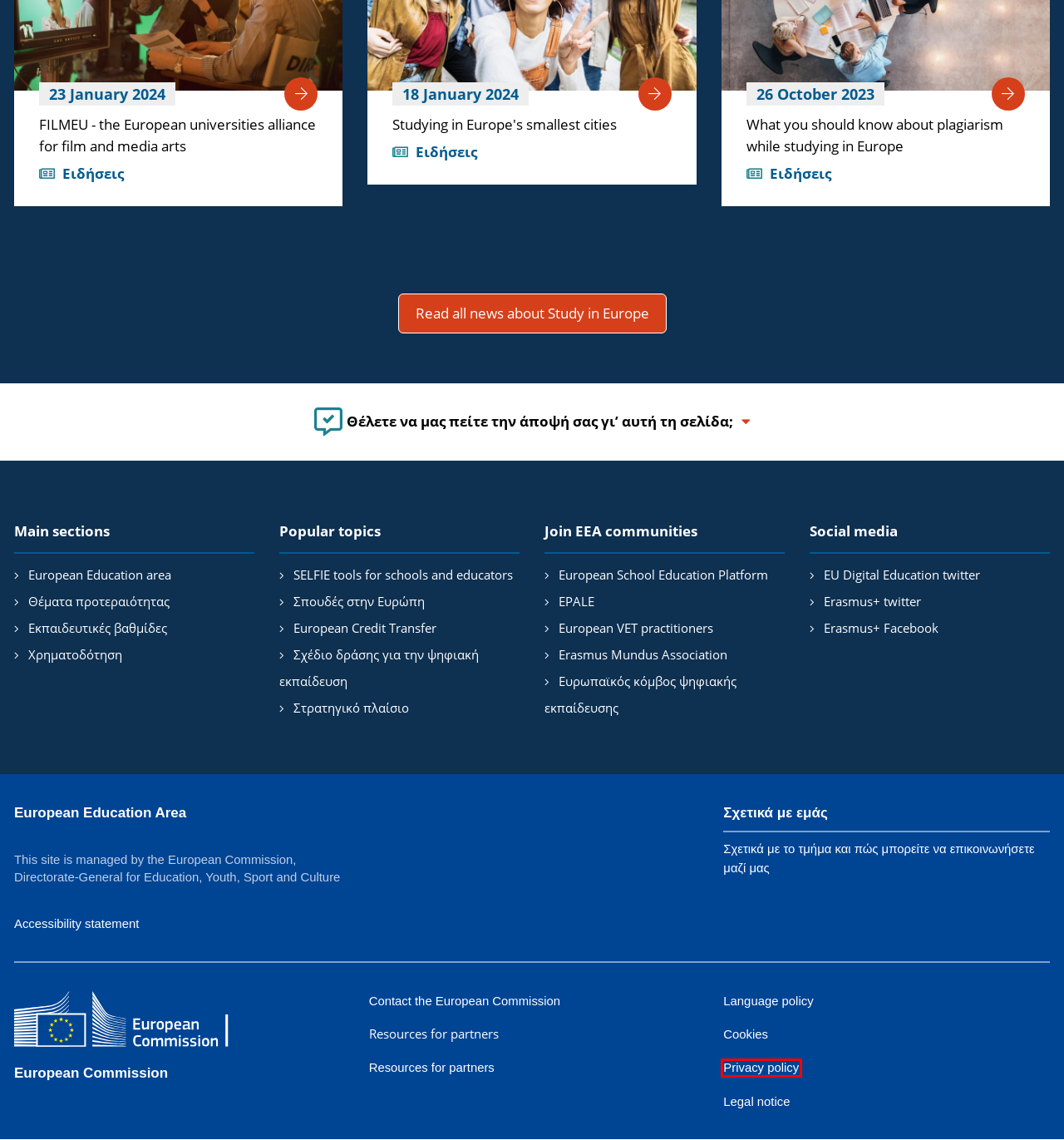You have a screenshot of a webpage with a red rectangle bounding box around an element. Identify the best matching webpage description for the new page that appears after clicking the element in the bounding box. The descriptions are:
A. Home | Erasmus Mundus Association (EMA)
B. Resources for partners - European Commission
C. Privacy policy for websites managed by the European Commission - European Commission
D. European Commission, official website - European Commission
E. Social media accounts | European Union
F. European School Education Platform | European School Education Platform
G. Legal notice - European Commission
H. Cookies policy - European Commission

C